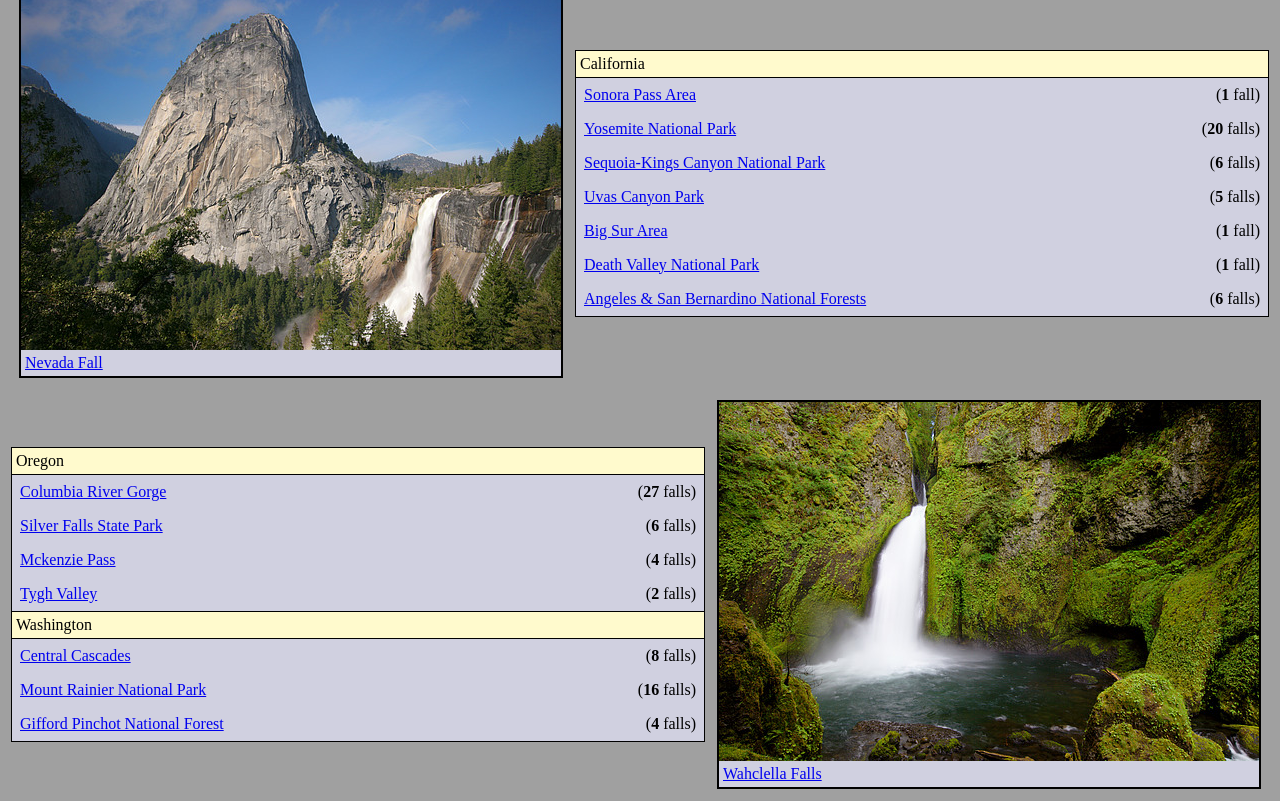Locate the bounding box for the described UI element: "Big Sur Area". Ensure the coordinates are four float numbers between 0 and 1, formatted as [left, top, right, bottom].

[0.456, 0.277, 0.522, 0.298]